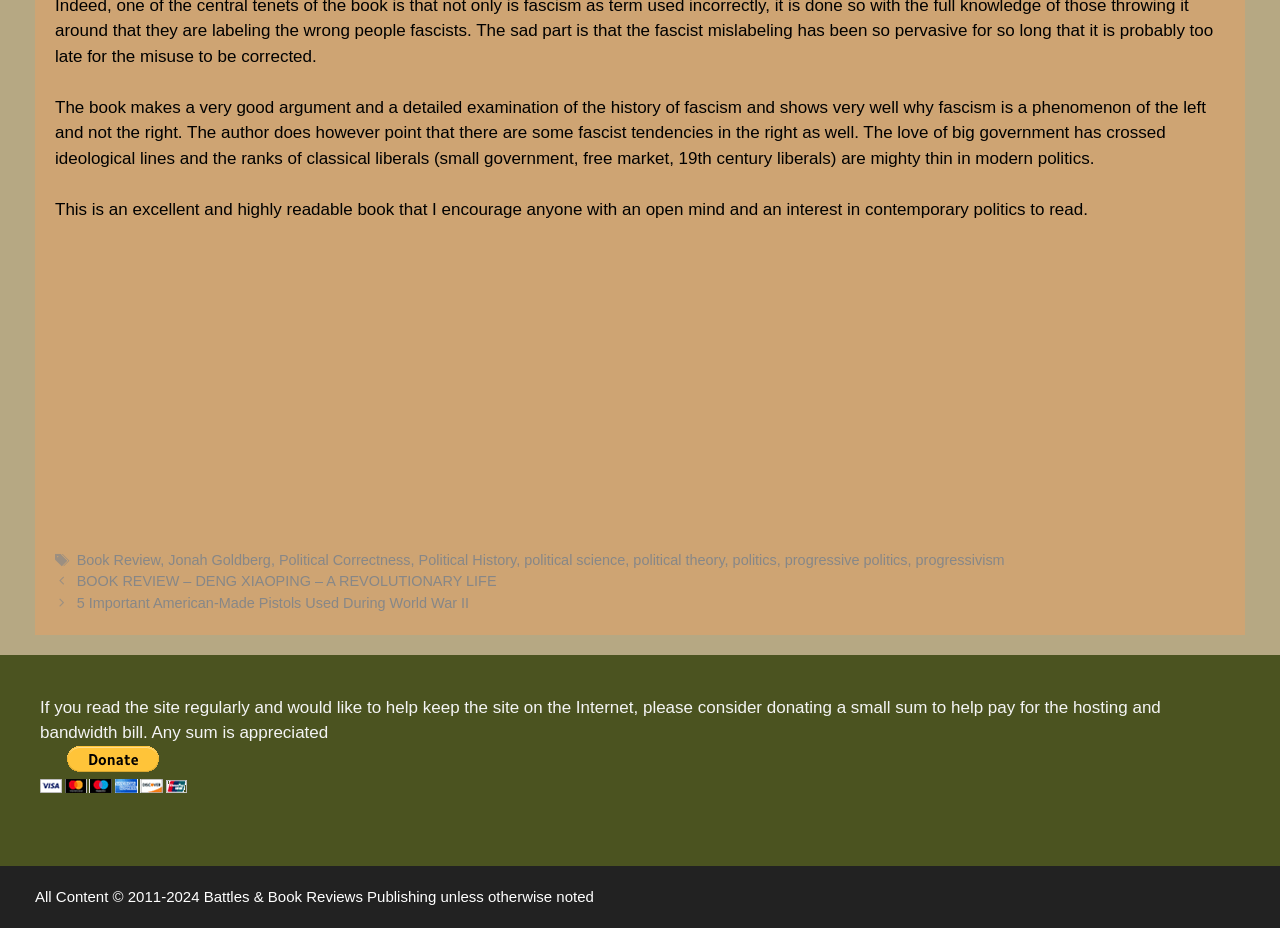Pinpoint the bounding box coordinates for the area that should be clicked to perform the following instruction: "Click the 'Book Review' link".

[0.06, 0.594, 0.125, 0.612]